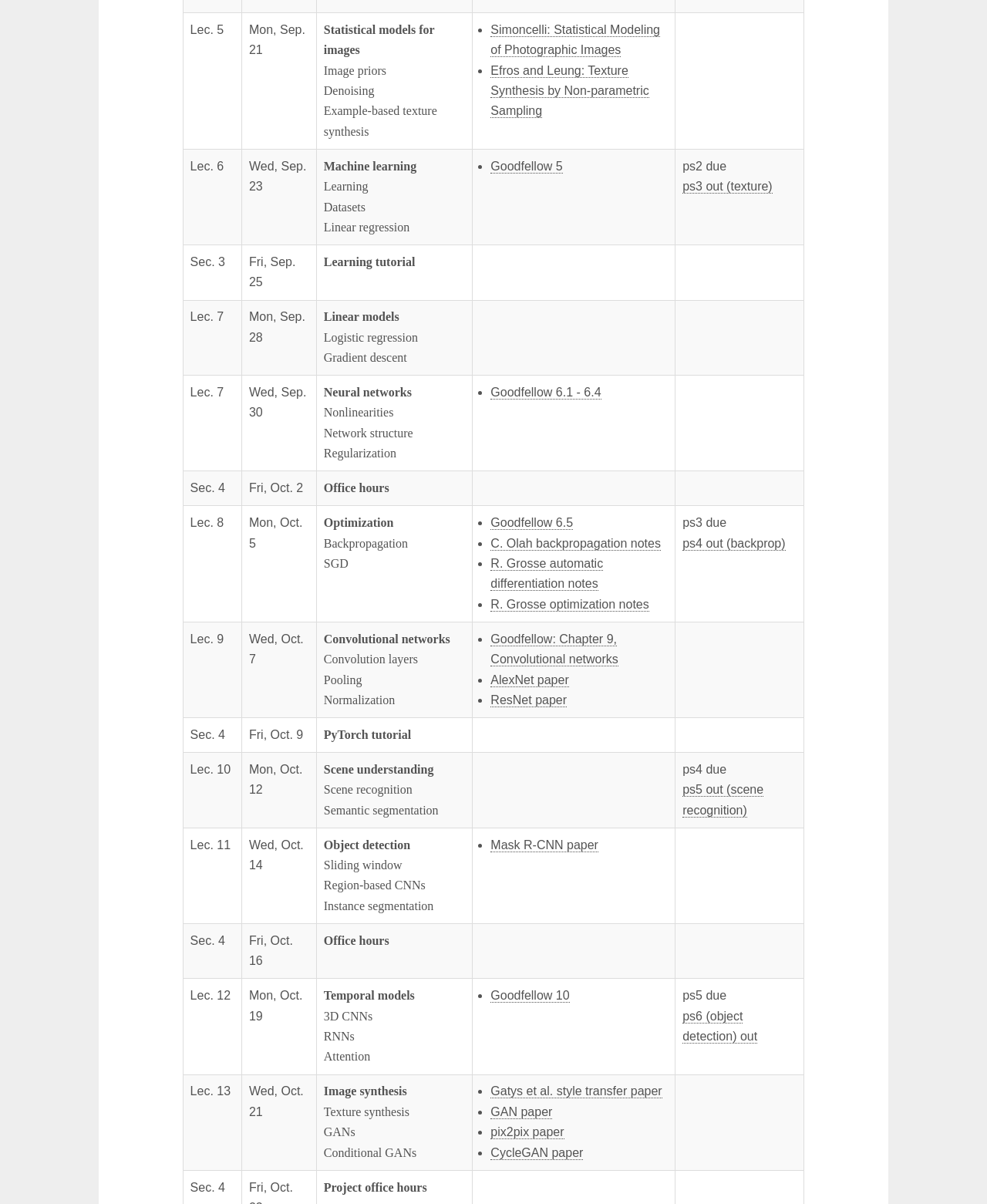Please reply to the following question with a single word or a short phrase:
What is the topic of Lec. 5?

Statistical models for images